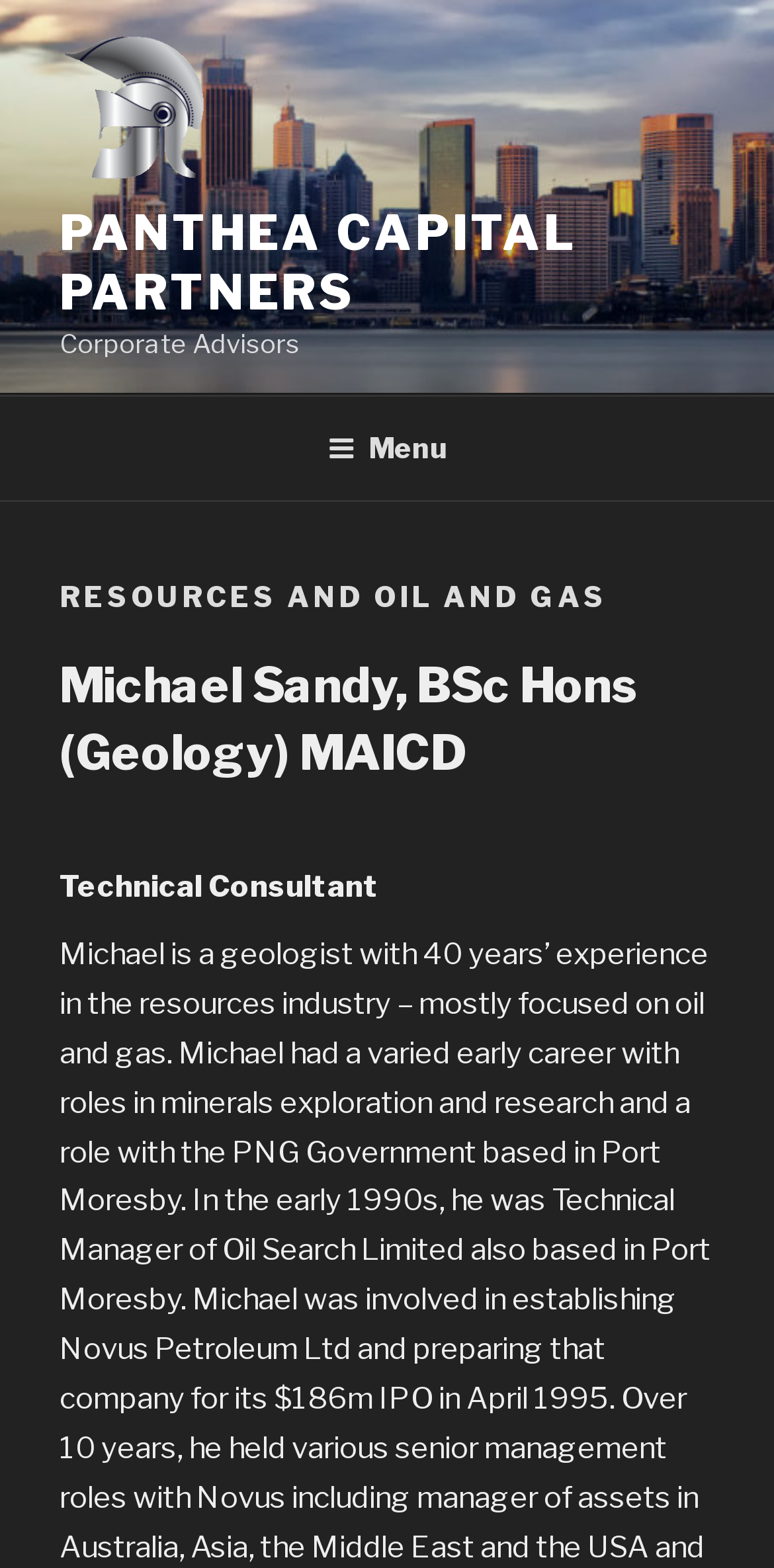Using the format (top-left x, top-left y, bottom-right x, bottom-right y), and given the element description, identify the bounding box coordinates within the screenshot: Panthea Capital Partners

[0.077, 0.13, 0.746, 0.205]